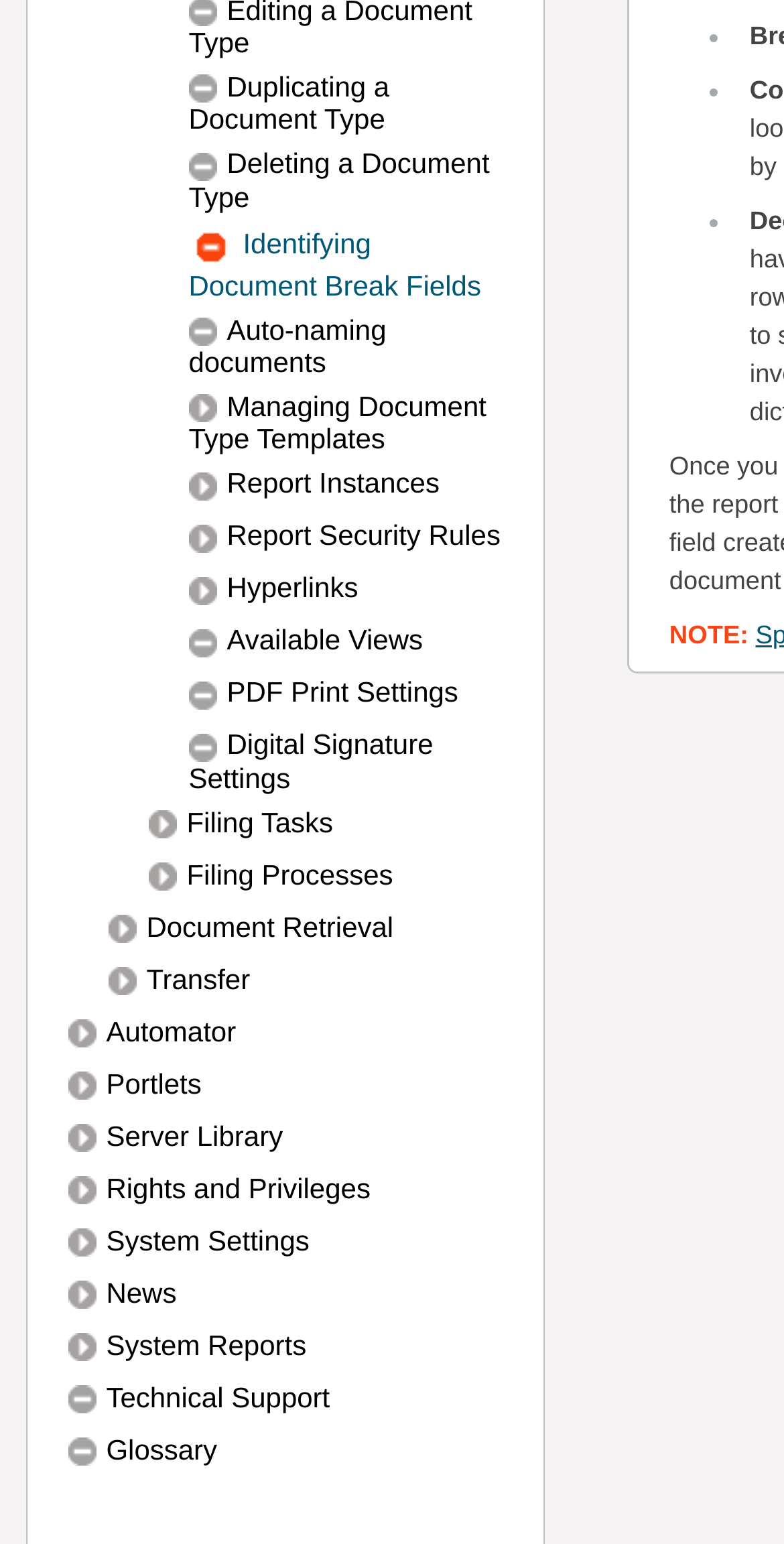Using the webpage screenshot and the element description parent_node: Rights and Privileges, determine the bounding box coordinates. Specify the coordinates in the format (top-left x, top-left y, bottom-right x, bottom-right y) with values ranging from 0 to 1.

[0.087, 0.762, 0.123, 0.78]